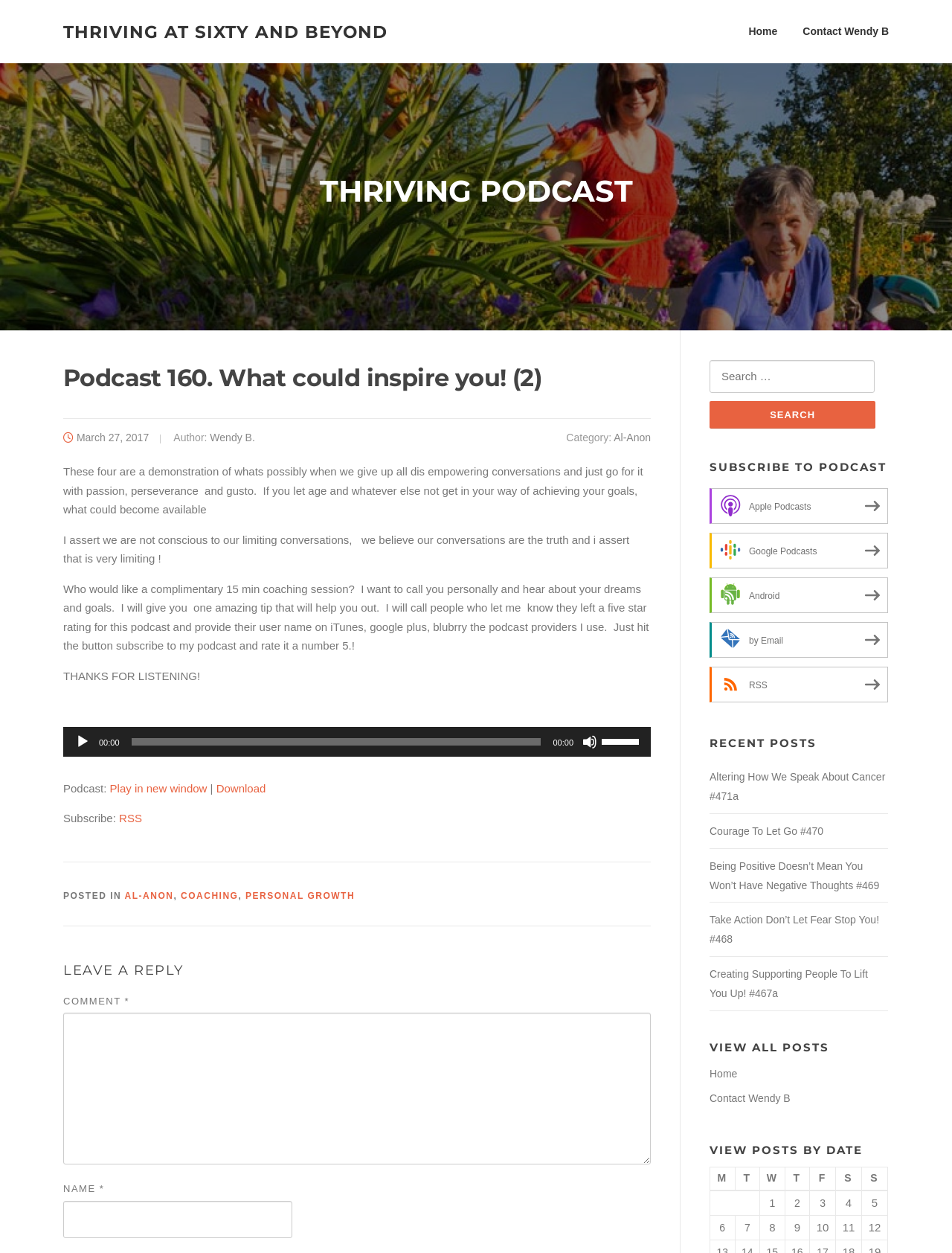Generate the text of the webpage's primary heading.

Podcast 160. What could inspire you! (2)